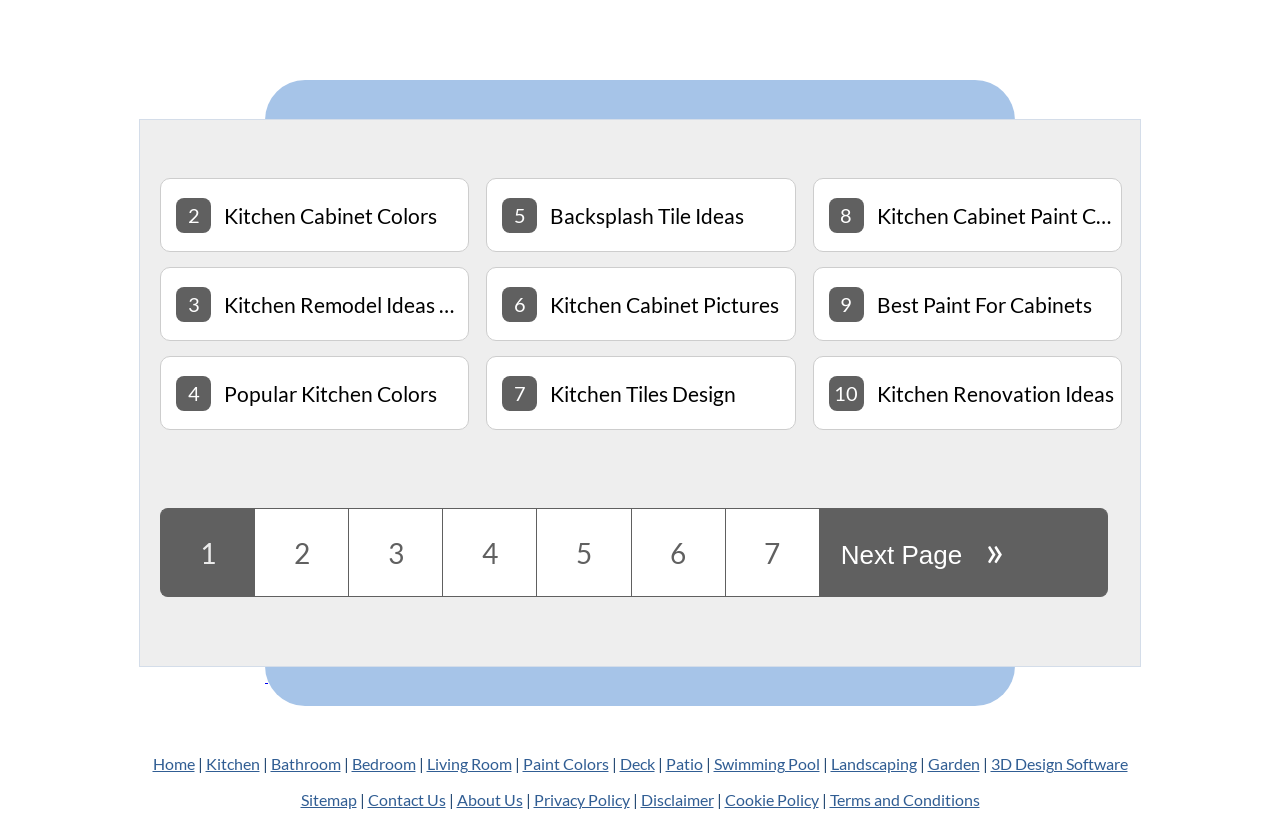Please identify the bounding box coordinates of the element on the webpage that should be clicked to follow this instruction: "Explore Kitchen Remodel Ideas Pictures". The bounding box coordinates should be given as four float numbers between 0 and 1, formatted as [left, top, right, bottom].

[0.125, 0.319, 0.365, 0.407]